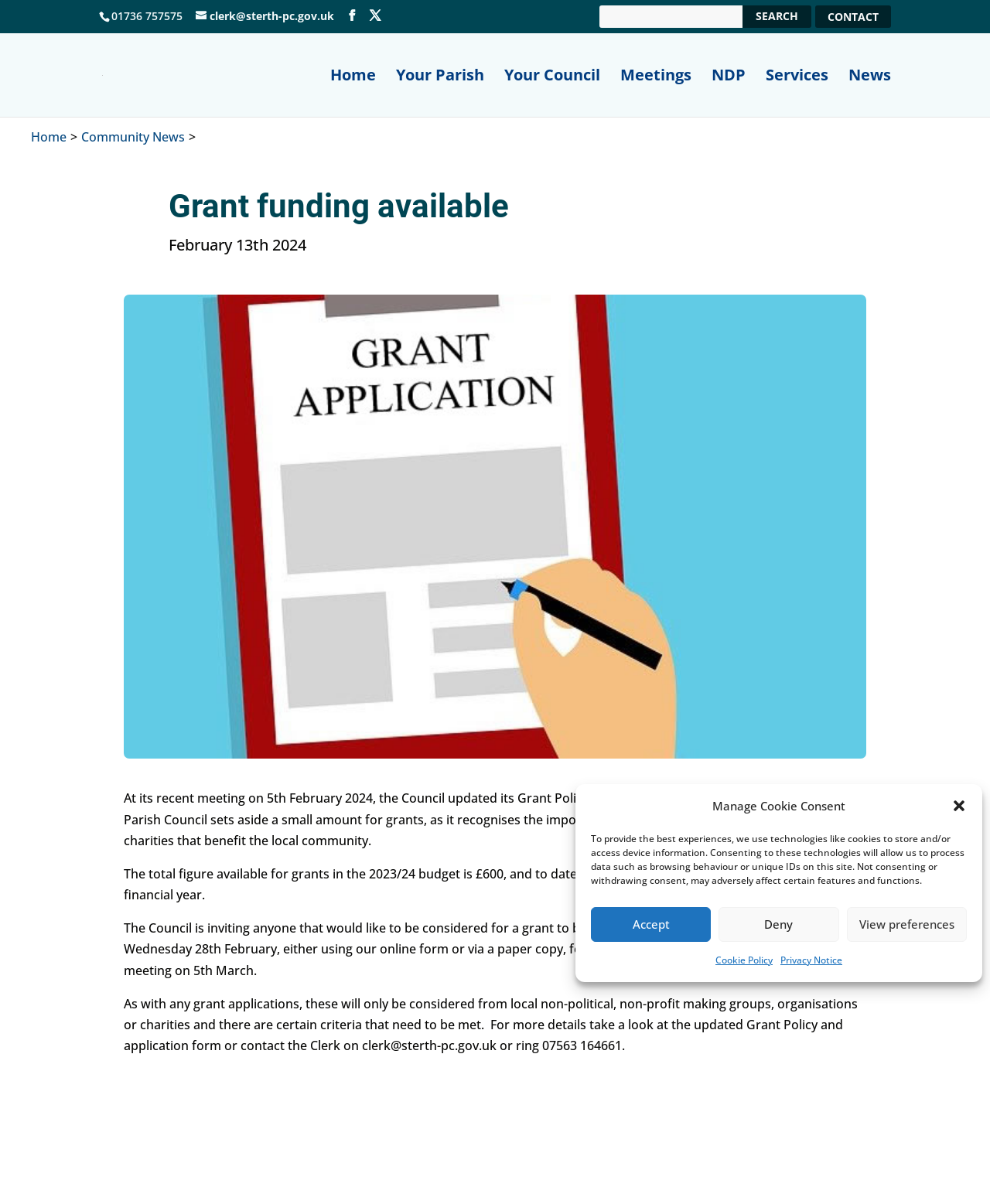Identify and provide the main heading of the webpage.

Grant funding available